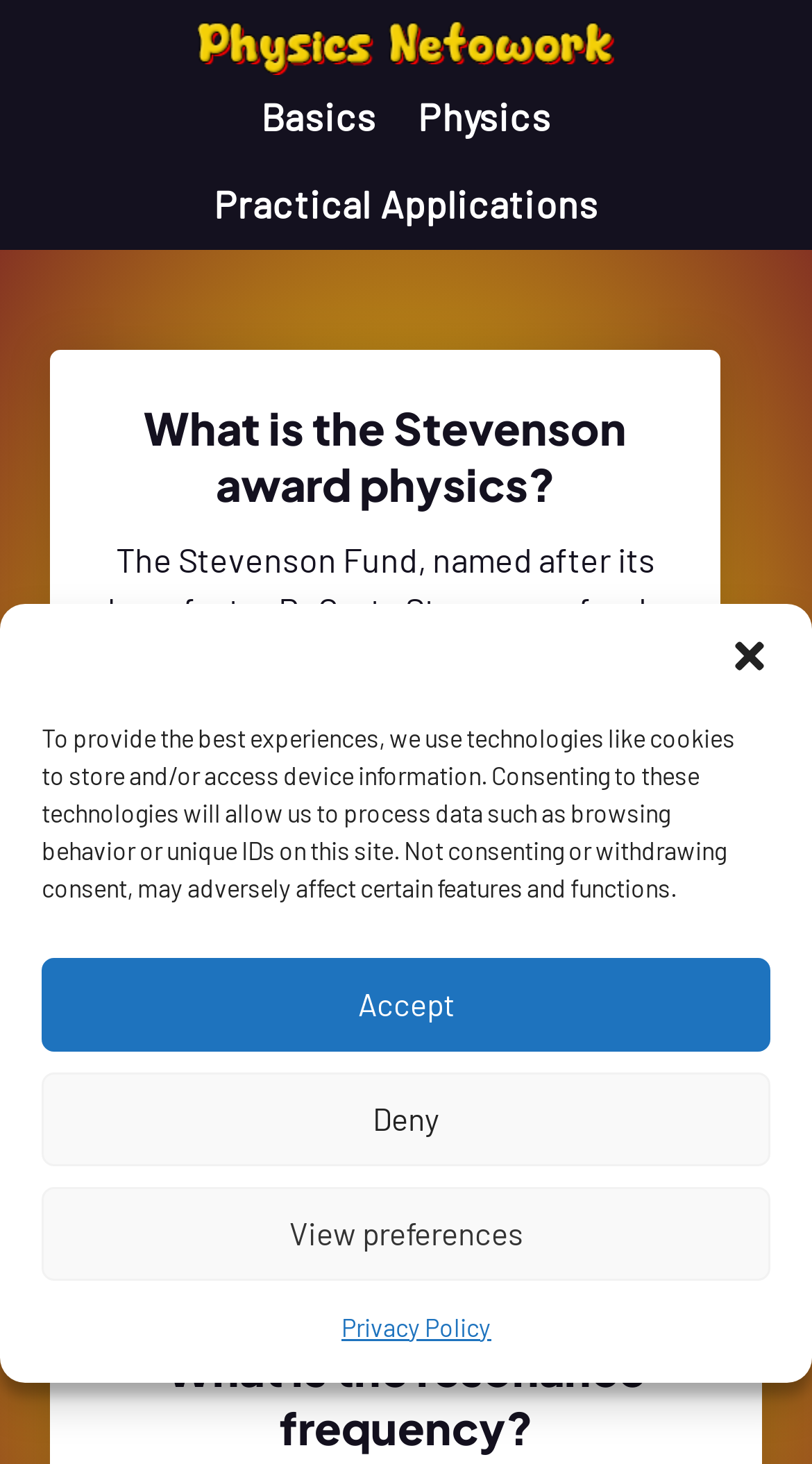What is the Stevenson award for?
Please look at the screenshot and answer using one word or phrase.

Physics